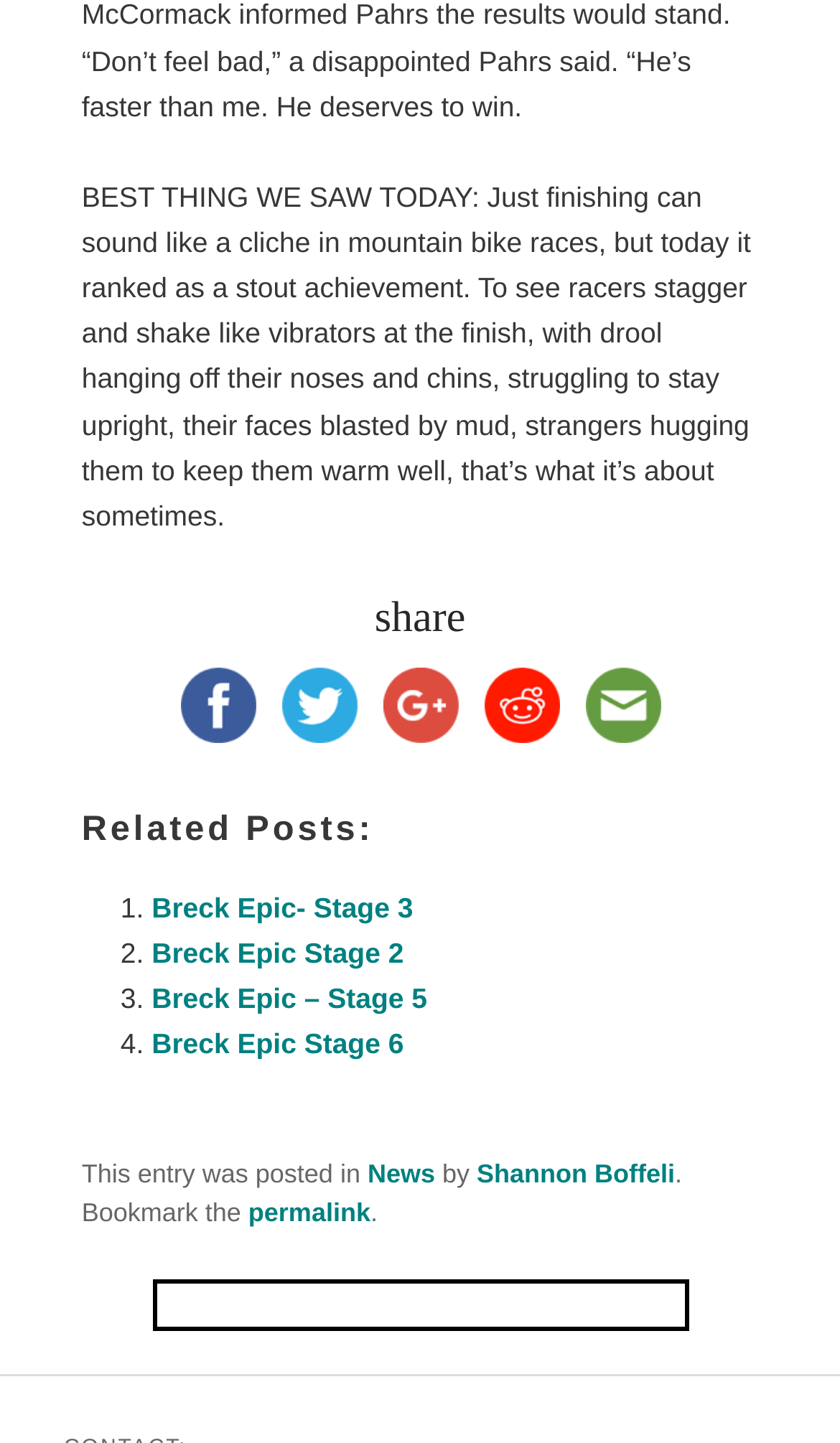Please provide the bounding box coordinates for the element that needs to be clicked to perform the instruction: "Share on email". The coordinates must consist of four float numbers between 0 and 1, formatted as [left, top, right, bottom].

[0.681, 0.47, 0.801, 0.503]